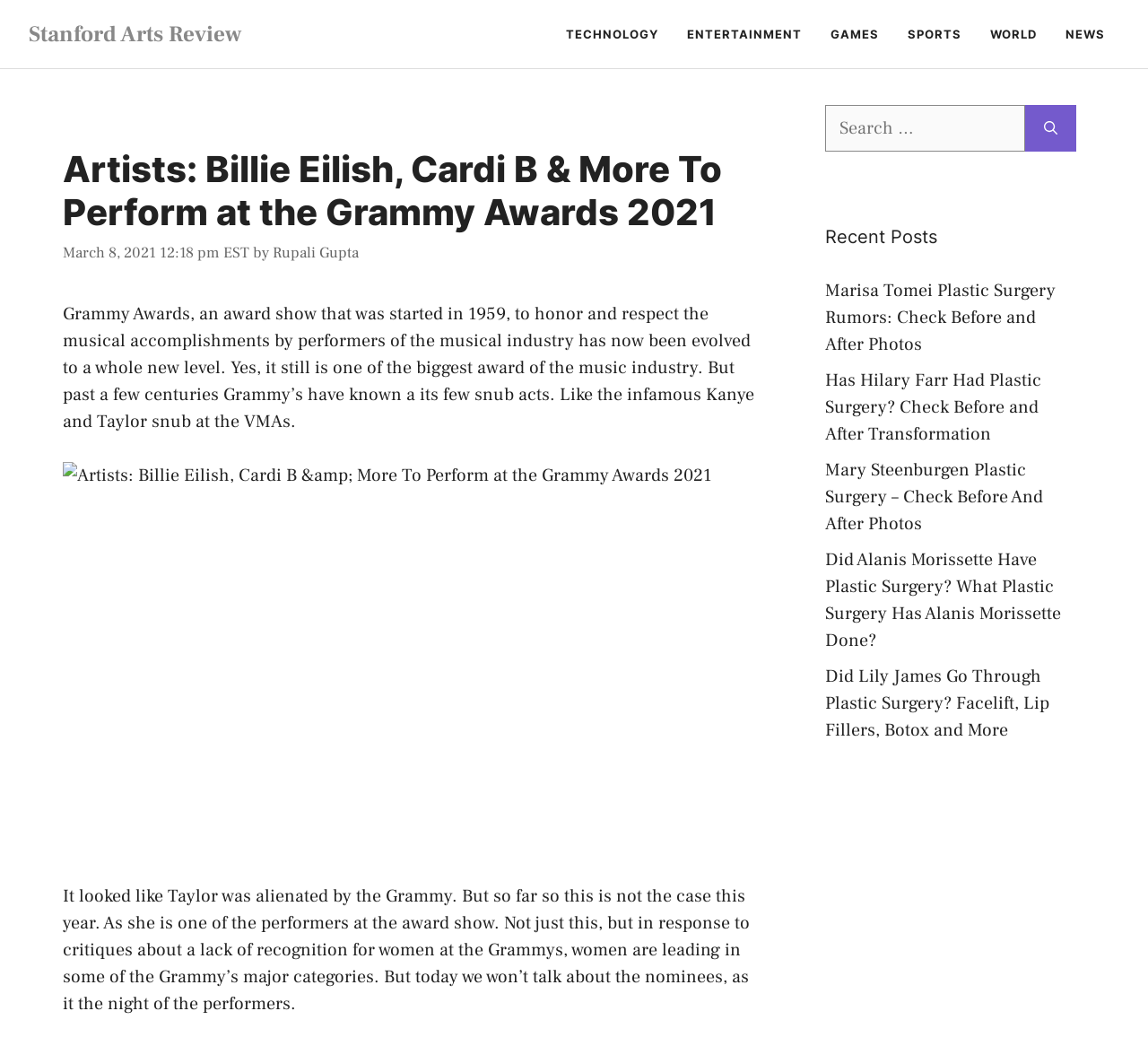Please identify the bounding box coordinates of where to click in order to follow the instruction: "Visit the Stanford Arts Review website".

[0.025, 0.019, 0.21, 0.046]